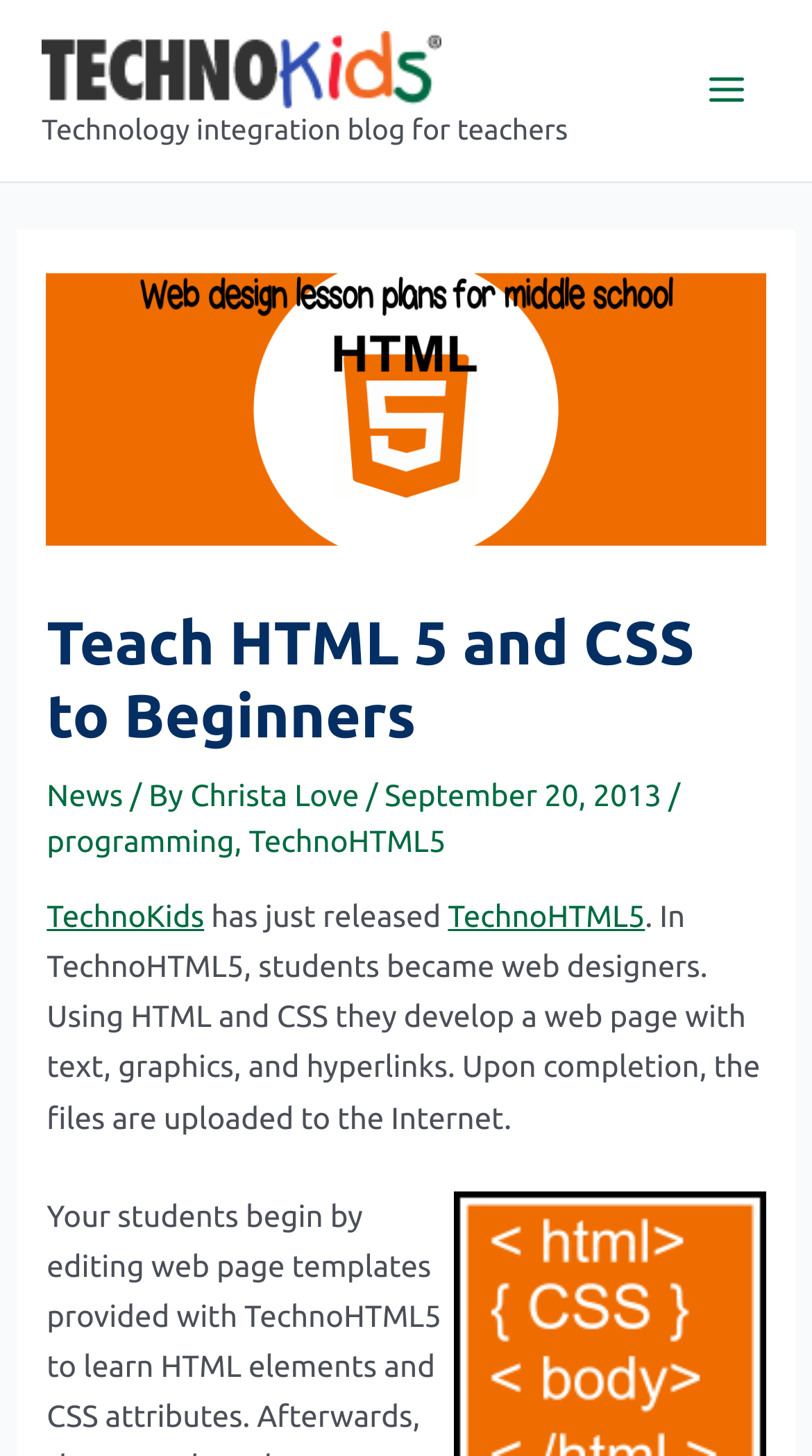What is the name of the author?
Refer to the image and offer an in-depth and detailed answer to the question.

I identified the answer by looking at the link element with the bounding box coordinates [0.234, 0.534, 0.451, 0.558], which contains the text 'Christa Love'.